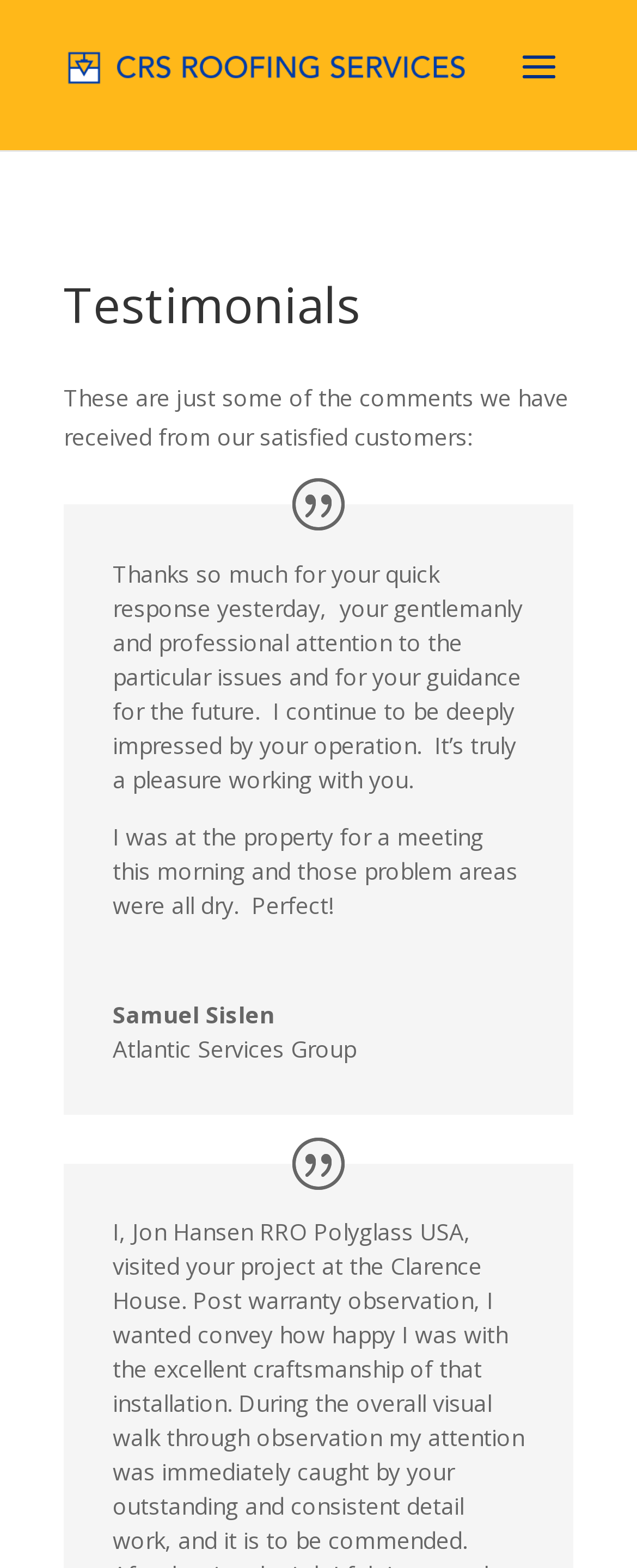Provide a brief response in the form of a single word or phrase:
What is the tone of the first testimonial?

Positive